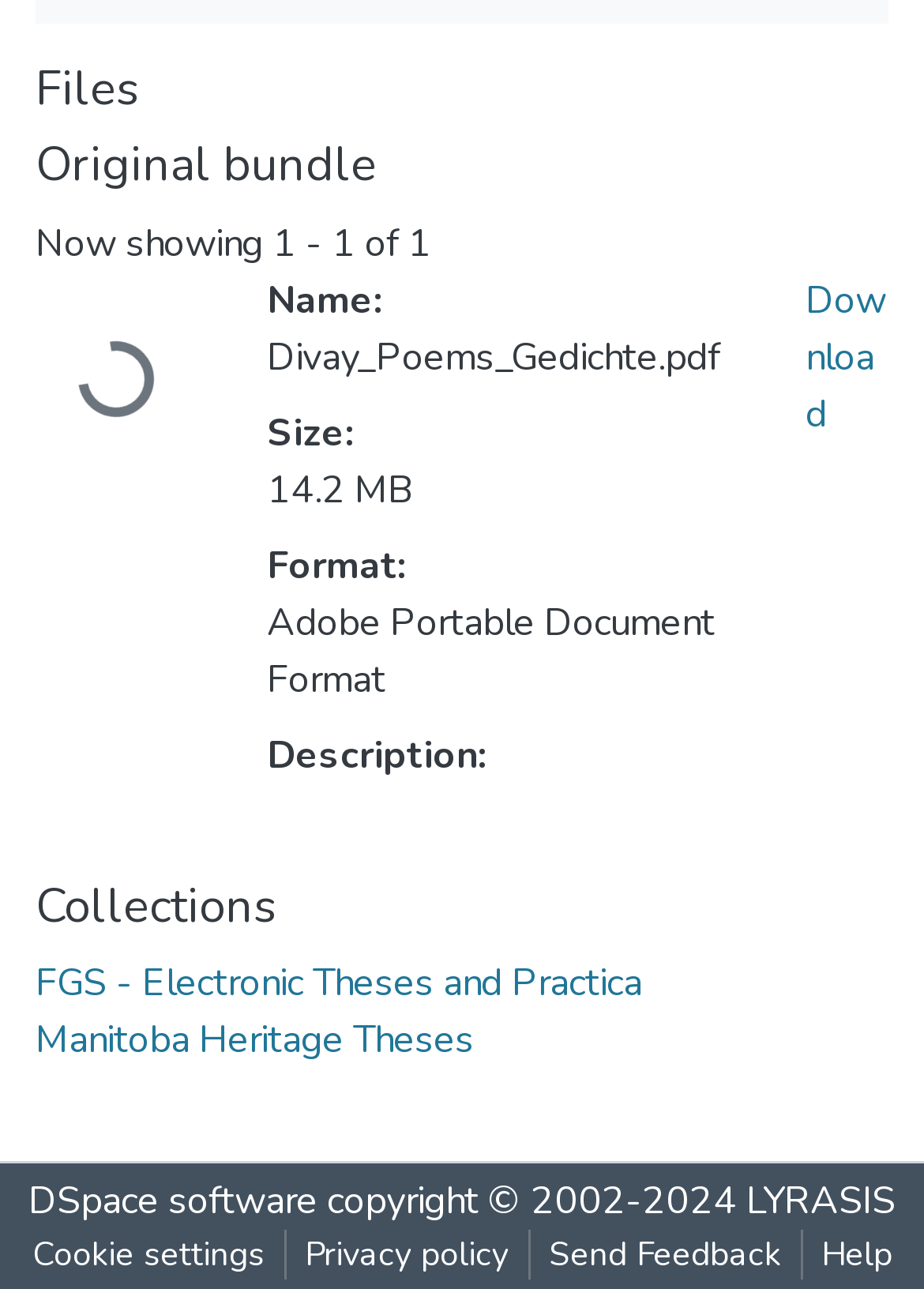Indicate the bounding box coordinates of the element that needs to be clicked to satisfy the following instruction: "go to home page". The coordinates should be four float numbers between 0 and 1, i.e., [left, top, right, bottom].

None